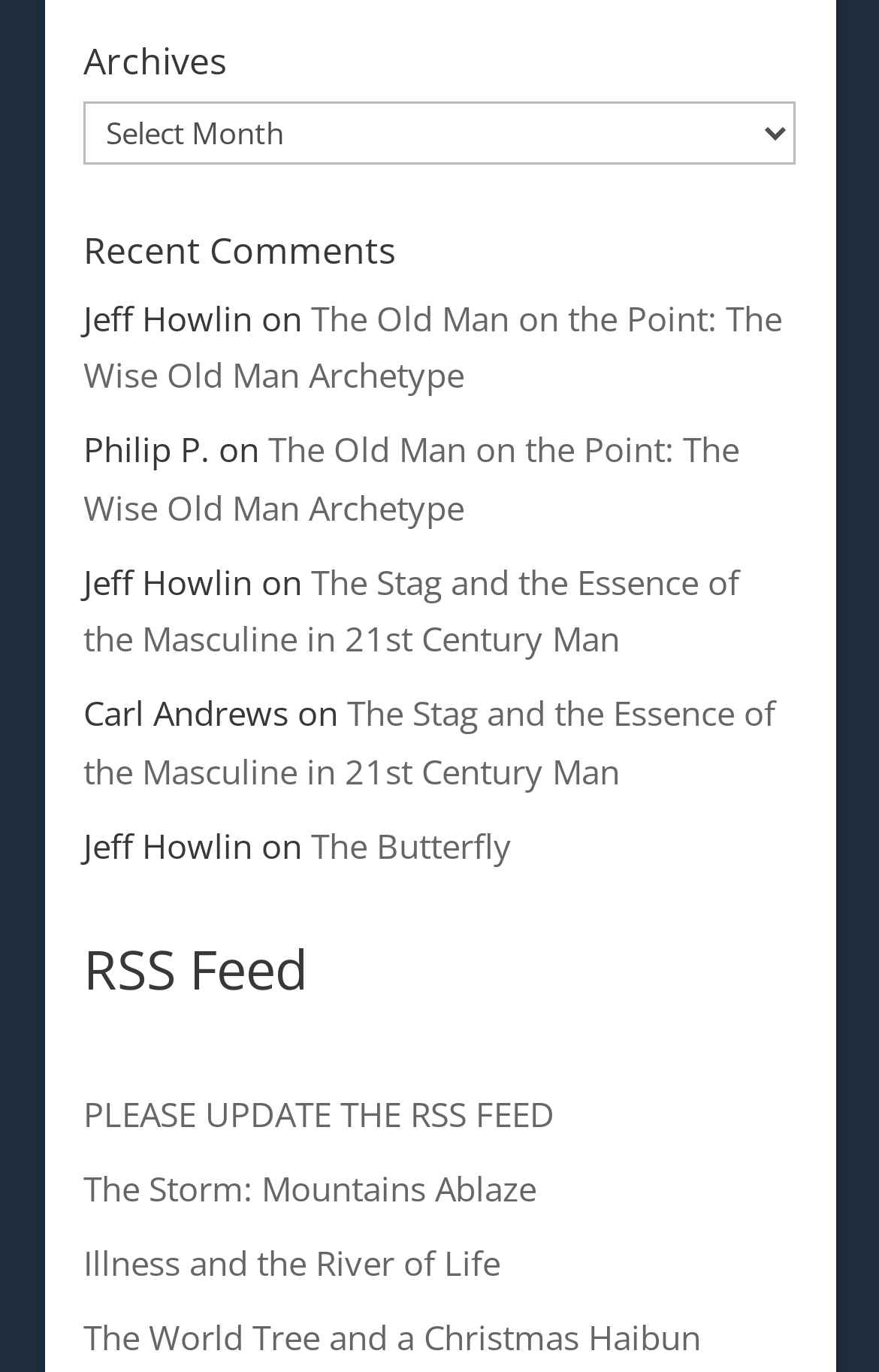Pinpoint the bounding box coordinates of the element you need to click to execute the following instruction: "read The Storm: Mountains Ablaze". The bounding box should be represented by four float numbers between 0 and 1, in the format [left, top, right, bottom].

[0.095, 0.85, 0.61, 0.883]